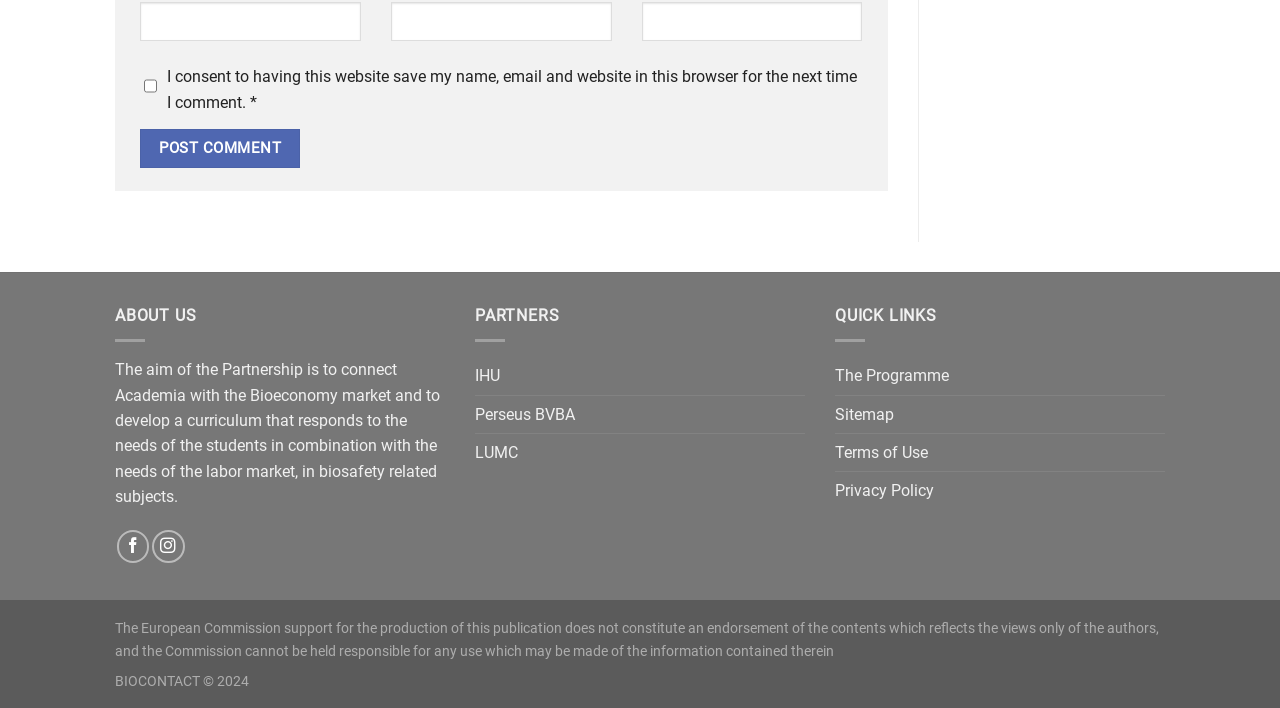Find the bounding box coordinates of the clickable area required to complete the following action: "Visit the Programme page".

[0.652, 0.505, 0.741, 0.558]